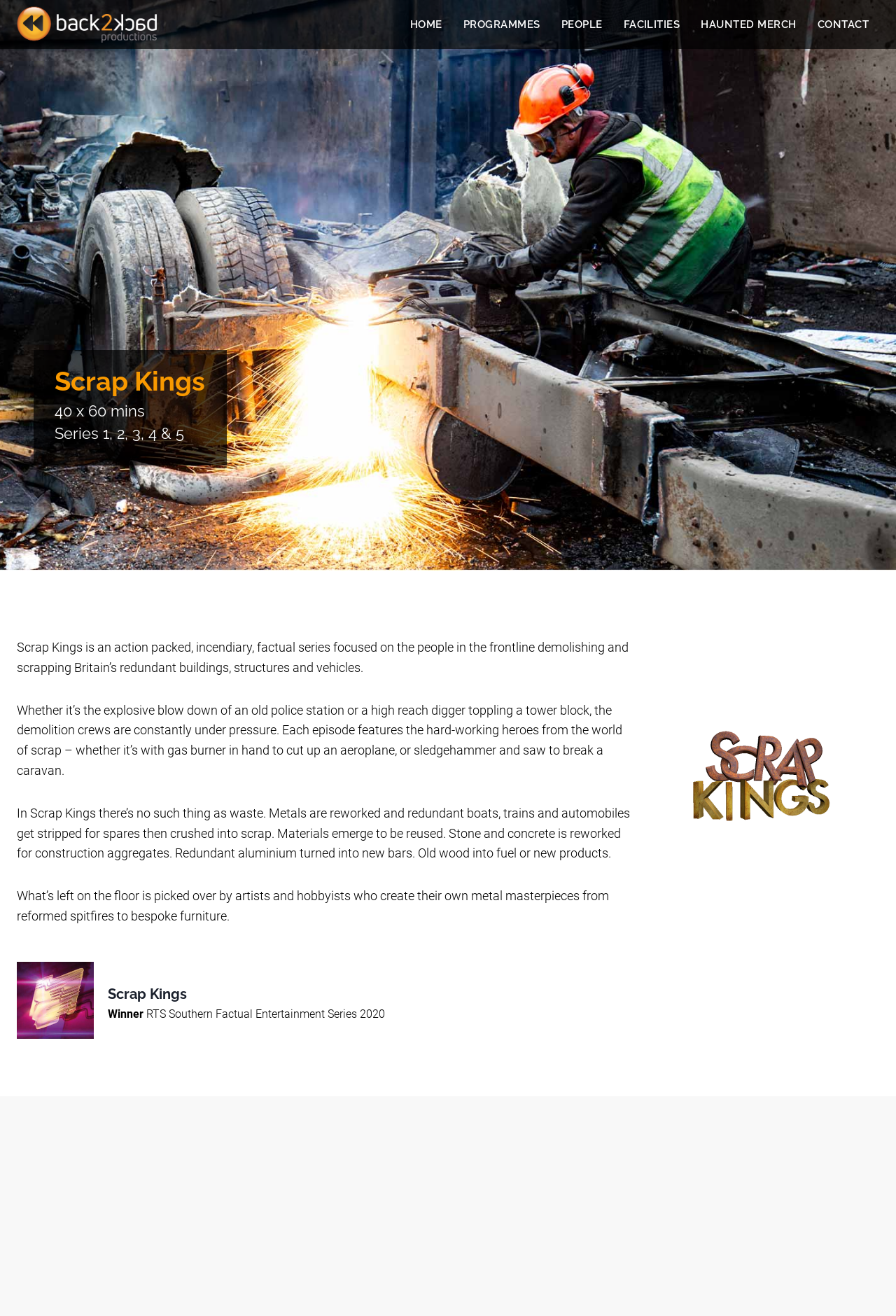Please identify the bounding box coordinates of the element I need to click to follow this instruction: "Click the PROGRAMMES link".

[0.505, 0.007, 0.615, 0.03]